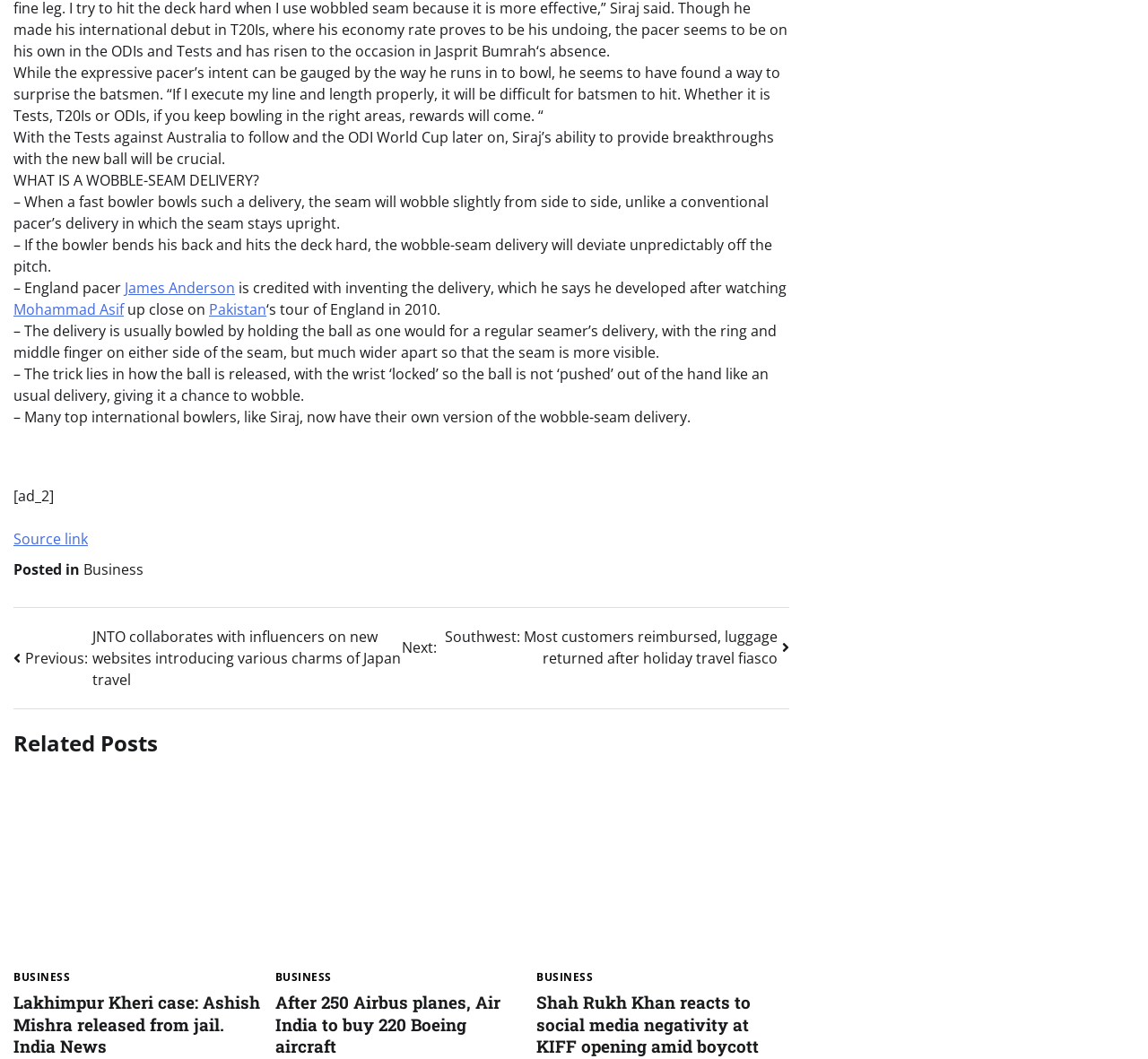Indicate the bounding box coordinates of the element that must be clicked to execute the instruction: "Go to the 'Next' post". The coordinates should be given as four float numbers between 0 and 1, i.e., [left, top, right, bottom].

[0.35, 0.591, 0.688, 0.632]